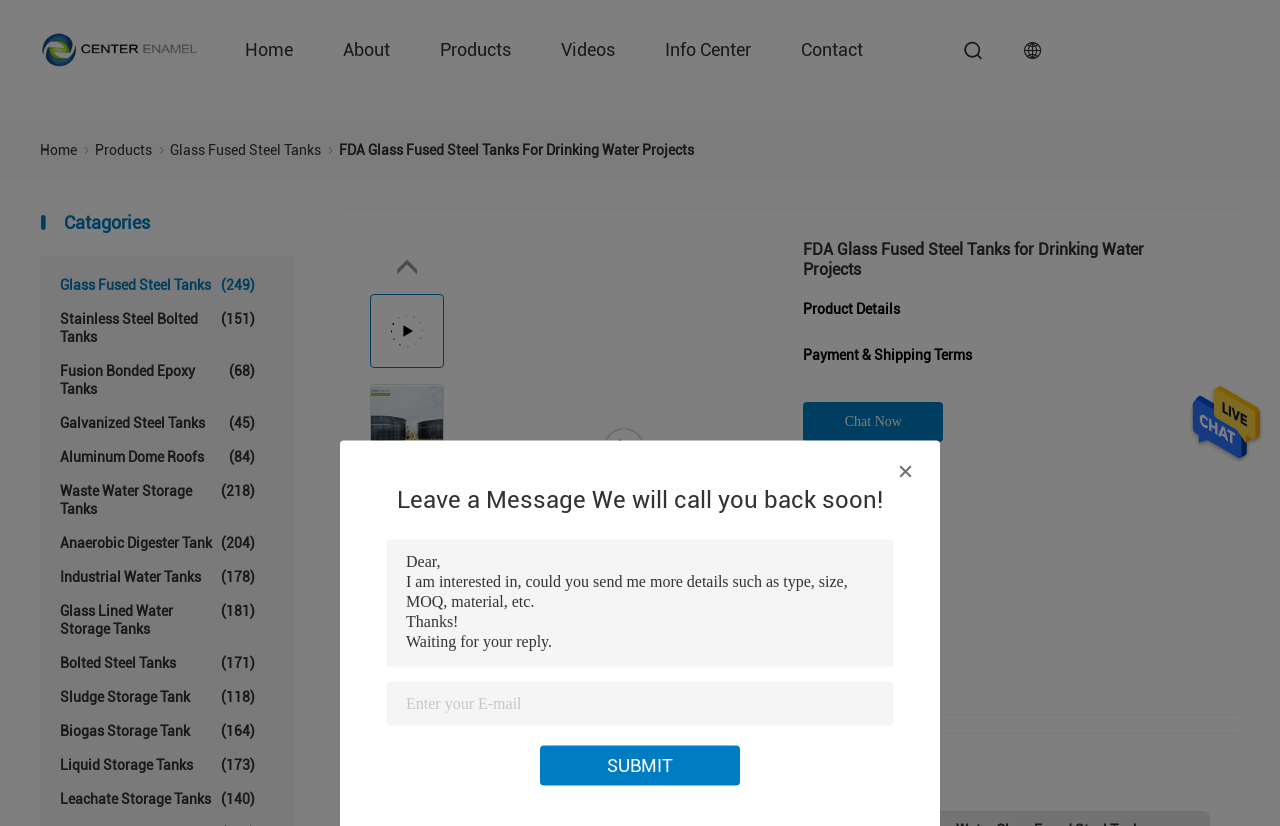Determine the bounding box coordinates of the clickable region to execute the instruction: "Click the 'Home' link". The coordinates should be four float numbers between 0 and 1, denoted as [left, top, right, bottom].

[0.191, 0.047, 0.229, 0.074]